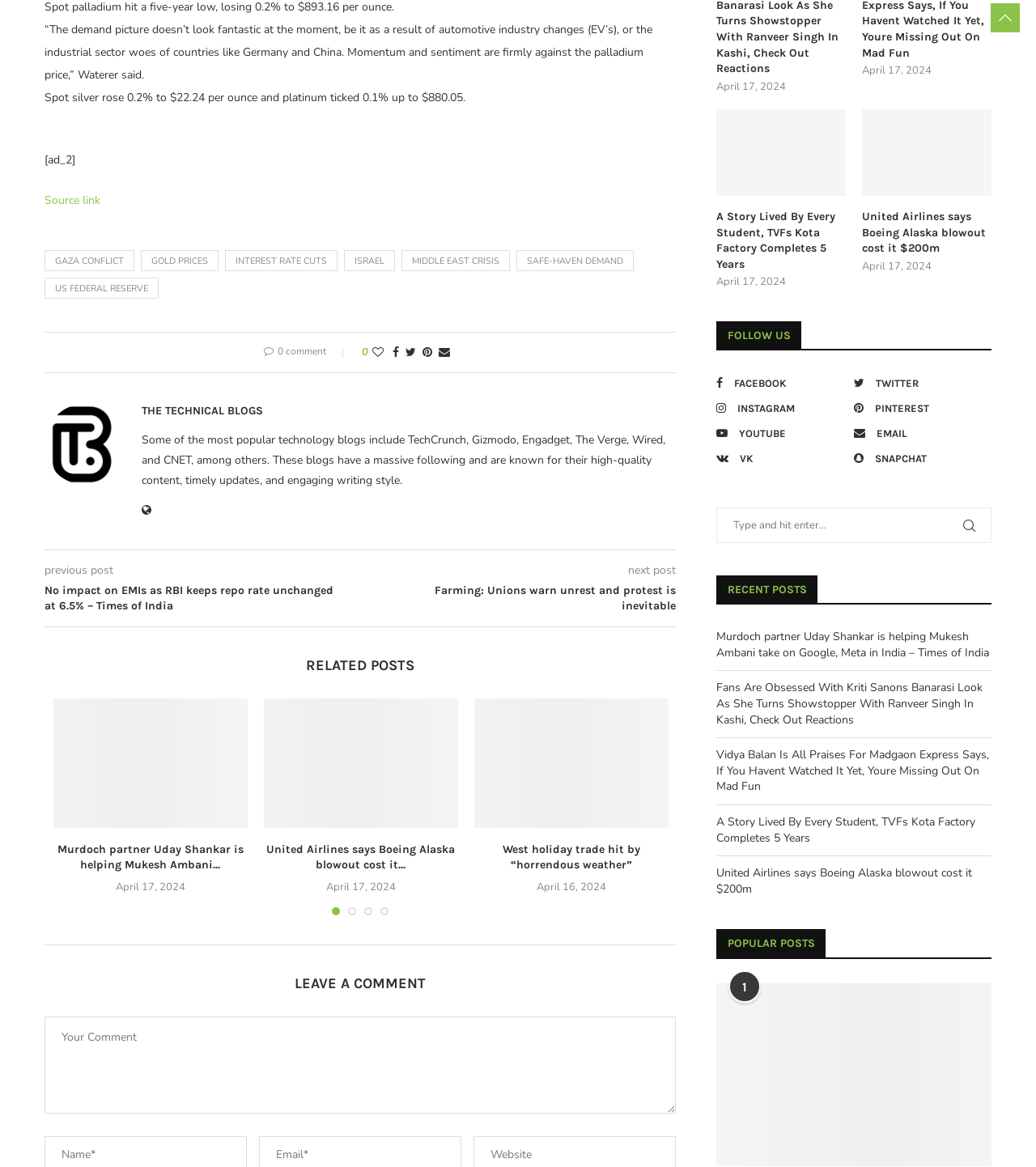What is the current palladium price sentiment?
Use the information from the image to give a detailed answer to the question.

Based on the text 'Momentum and sentiment are firmly against the palladium price,' it can be inferred that the current sentiment is against the palladium price.